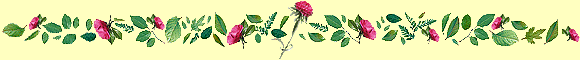Please respond in a single word or phrase: 
What is the orientation of the floral border design?

Horizontal